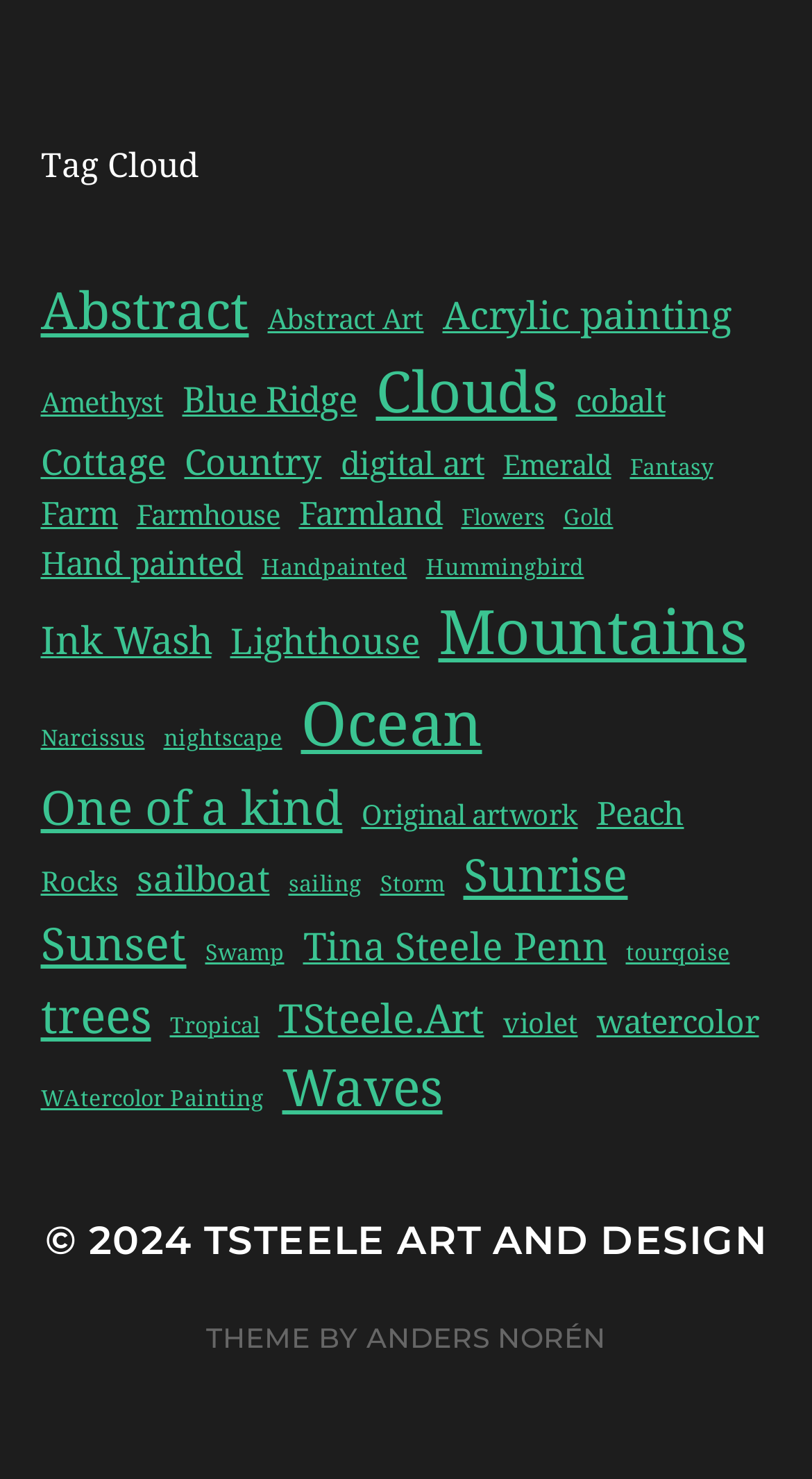Reply to the question with a single word or phrase:
How many items are there in the 'Ocean' category?

21